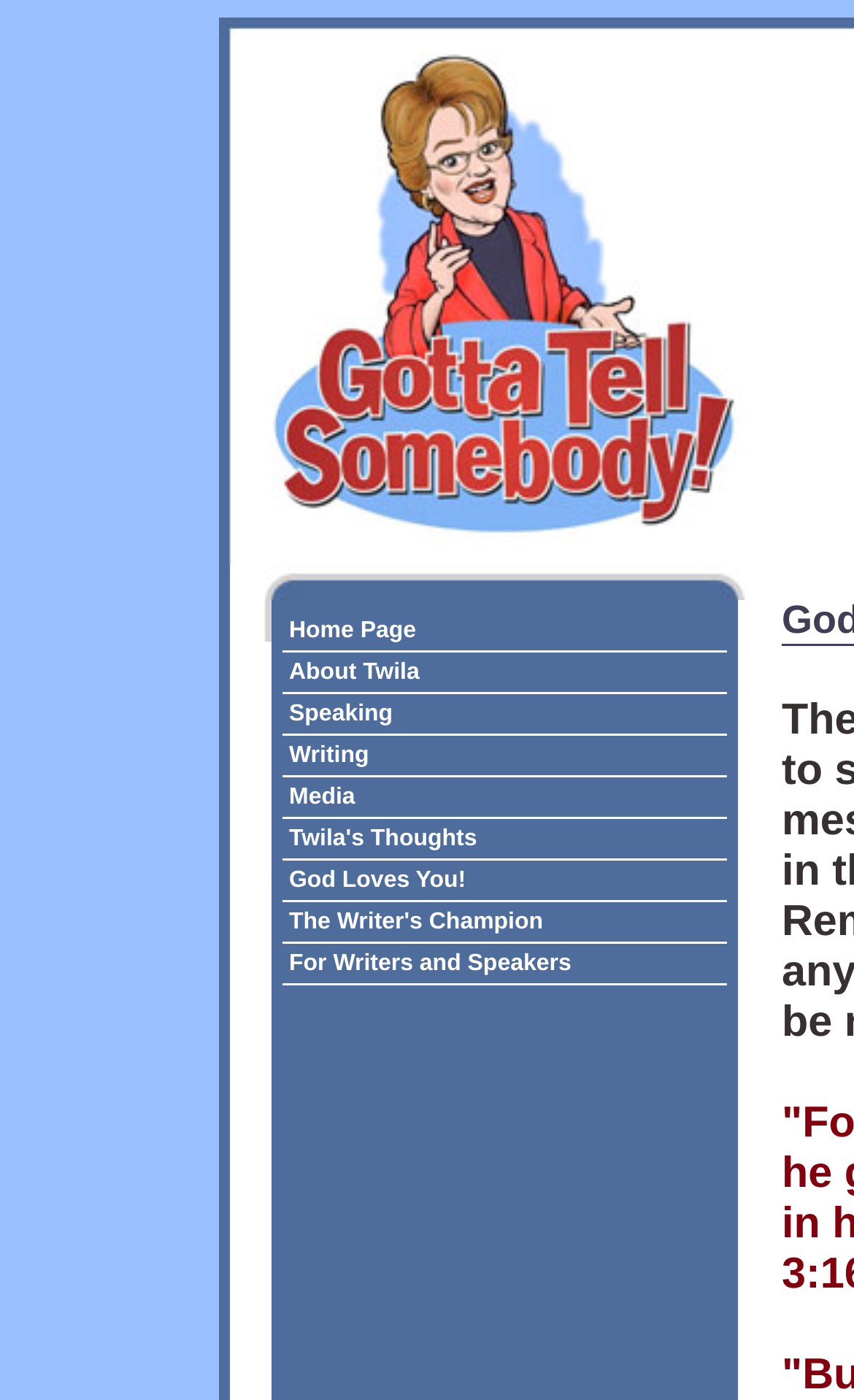Specify the bounding box coordinates of the region I need to click to perform the following instruction: "View Twila's Thoughts". The coordinates must be four float numbers in the range of 0 to 1, i.e., [left, top, right, bottom].

[0.331, 0.585, 0.867, 0.613]